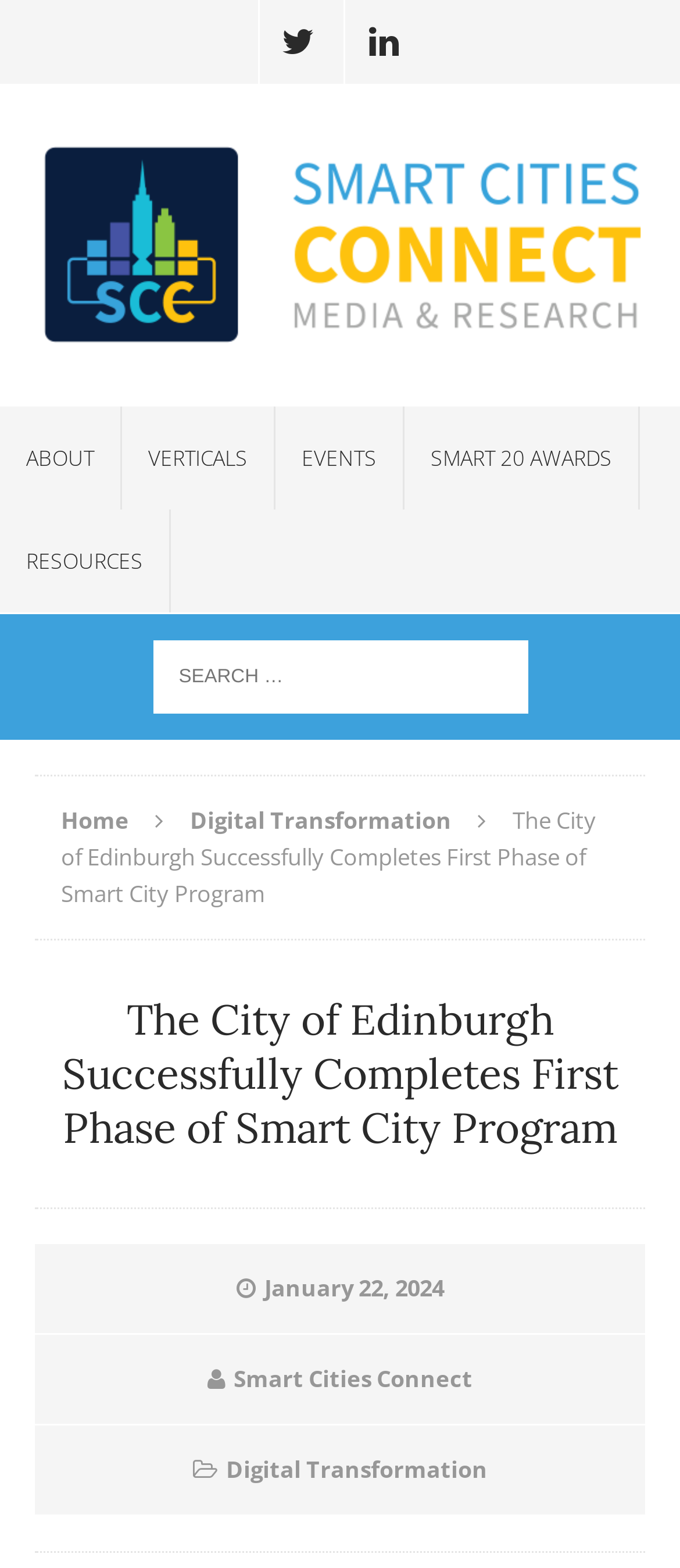Extract the heading text from the webpage.

The City of Edinburgh Successfully Completes First Phase of Smart City Program